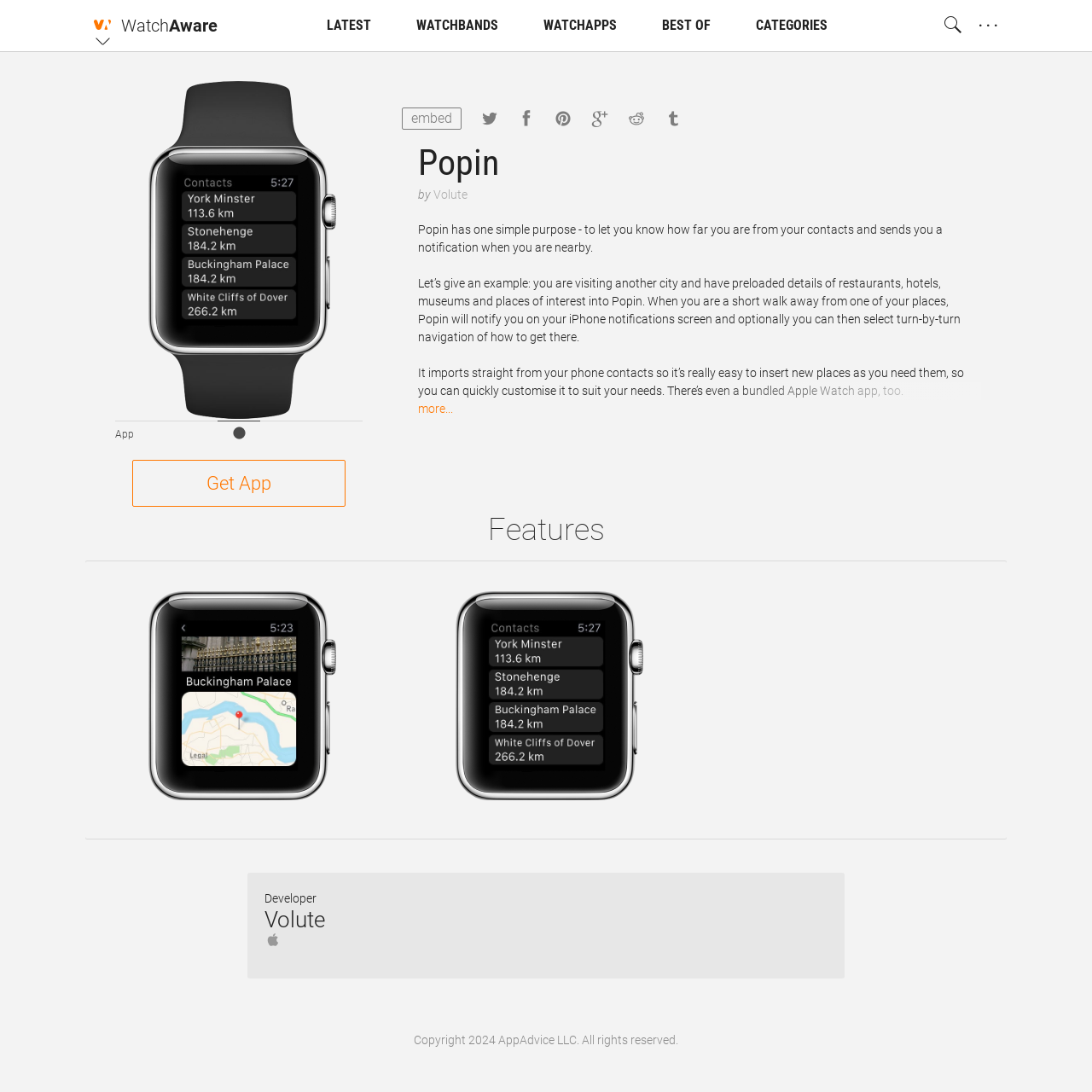What is the purpose of the Popin app?
Relying on the image, give a concise answer in one word or a brief phrase.

To notify users when they are nearby their contacts